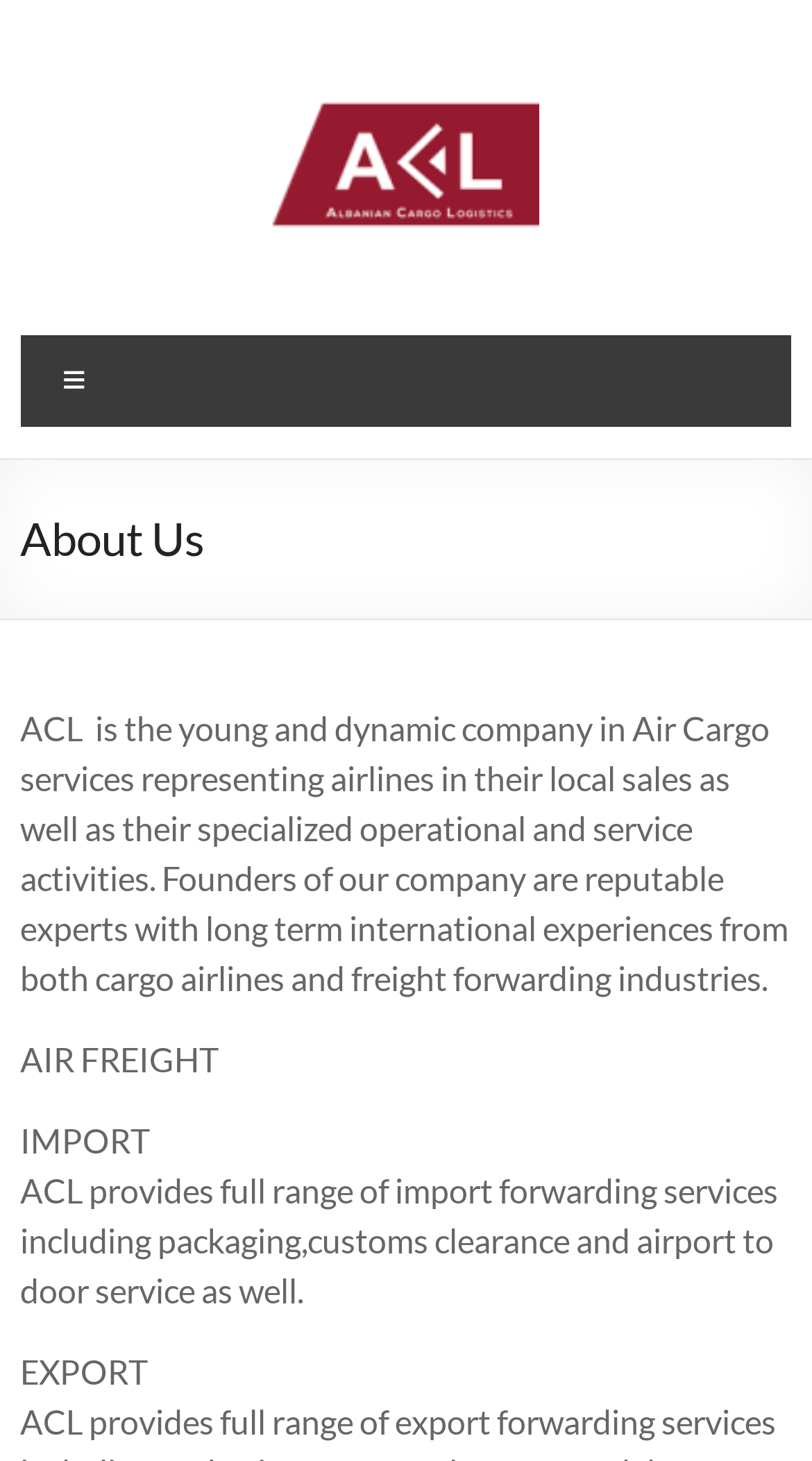Please provide a one-word or phrase answer to the question: 
What is the name of the company?

Albanian Cargo Logistics